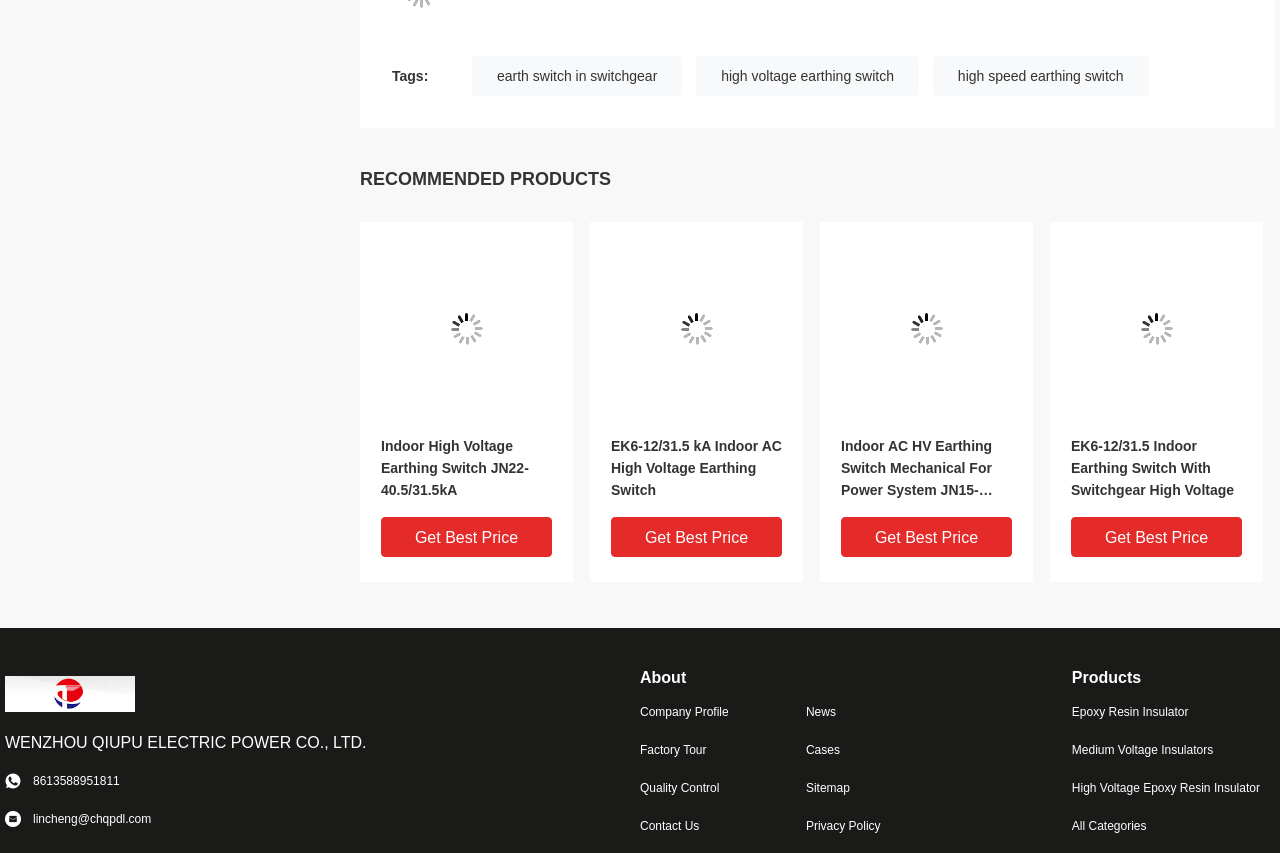Identify the bounding box coordinates necessary to click and complete the given instruction: "Click the link to learn about earth switch in switchgear".

[0.369, 0.066, 0.533, 0.113]